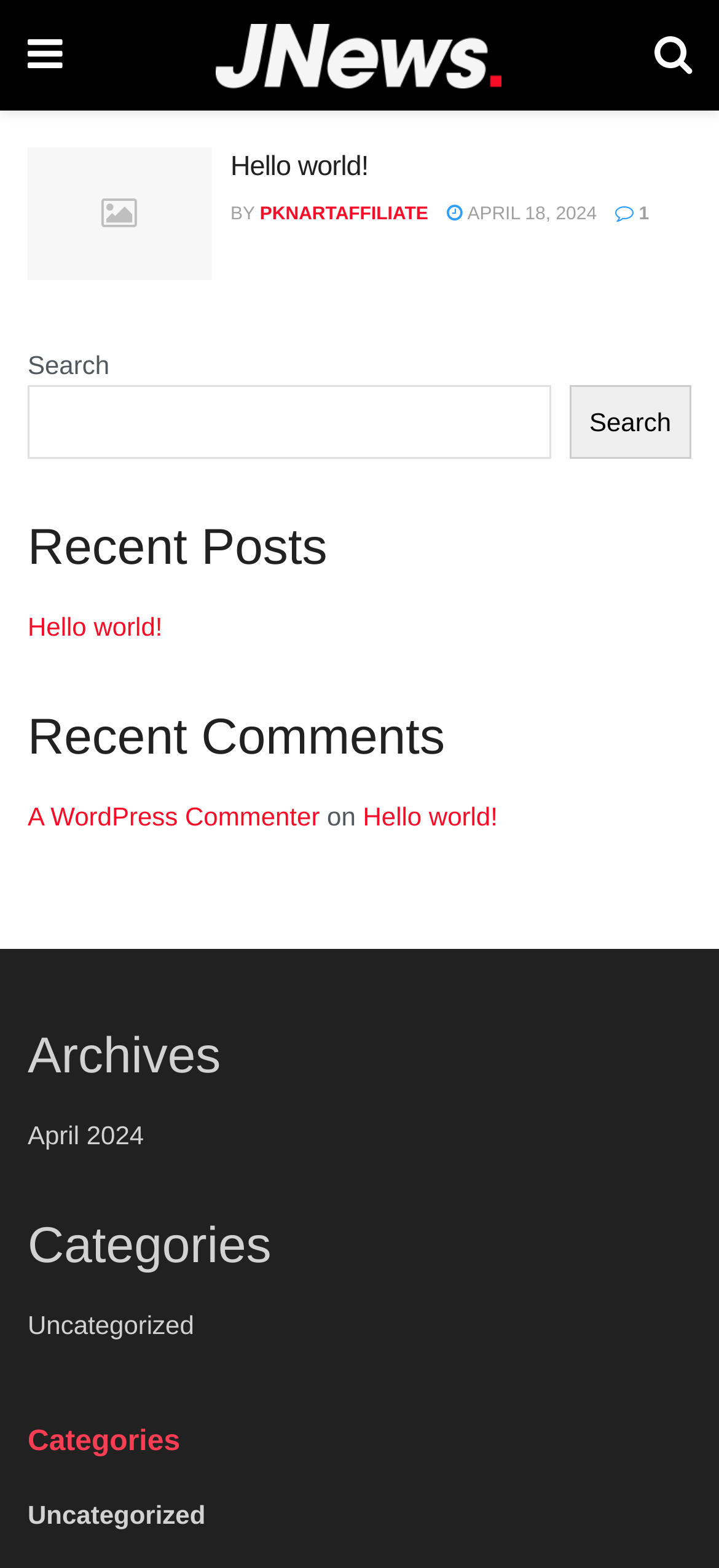What is the title of the first article?
Observe the image and answer the question with a one-word or short phrase response.

Hello world!